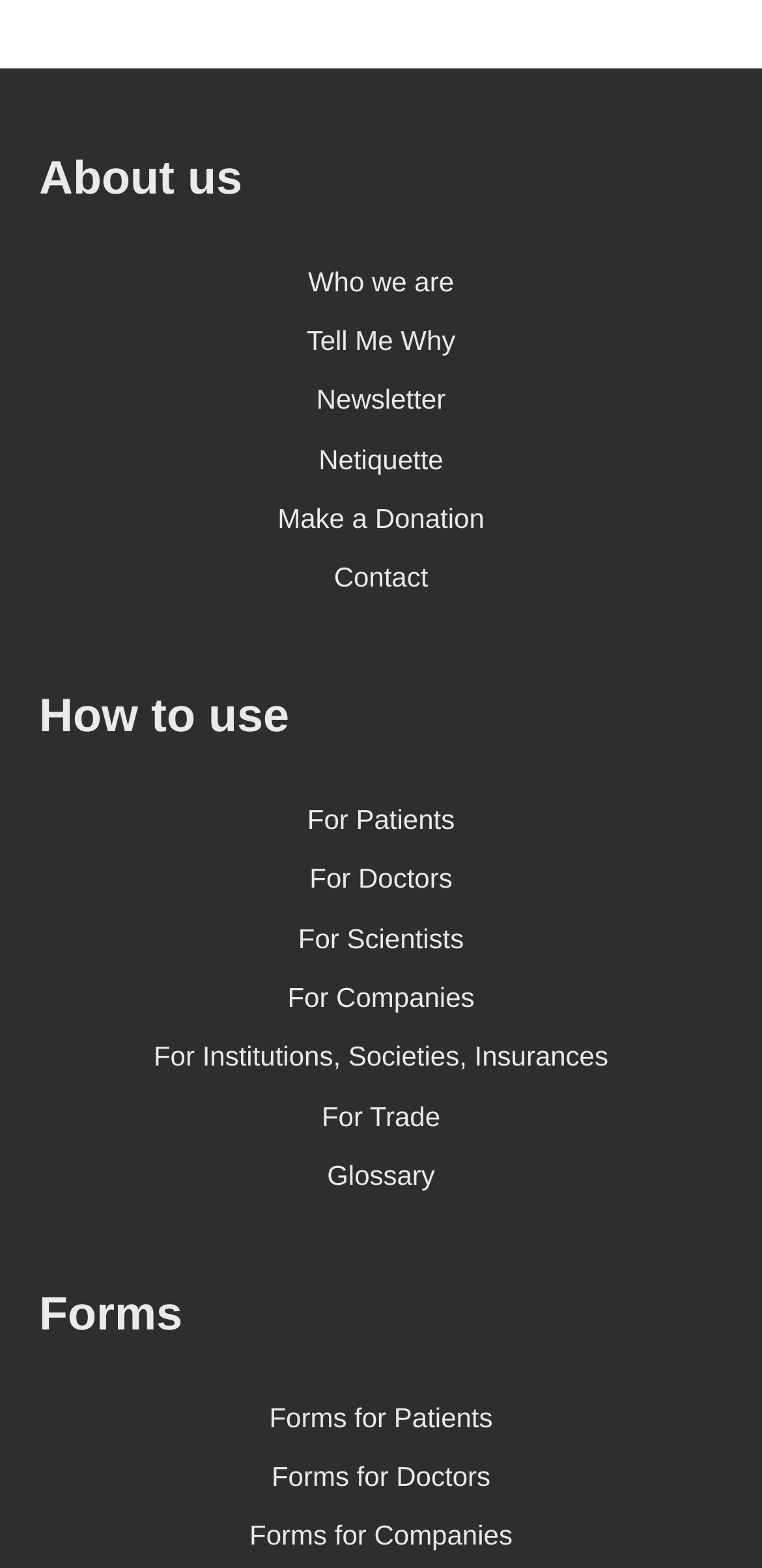Please identify the bounding box coordinates of the region to click in order to complete the given instruction: "Read the newsletter". The coordinates should be four float numbers between 0 and 1, i.e., [left, top, right, bottom].

[0.051, 0.236, 0.949, 0.274]